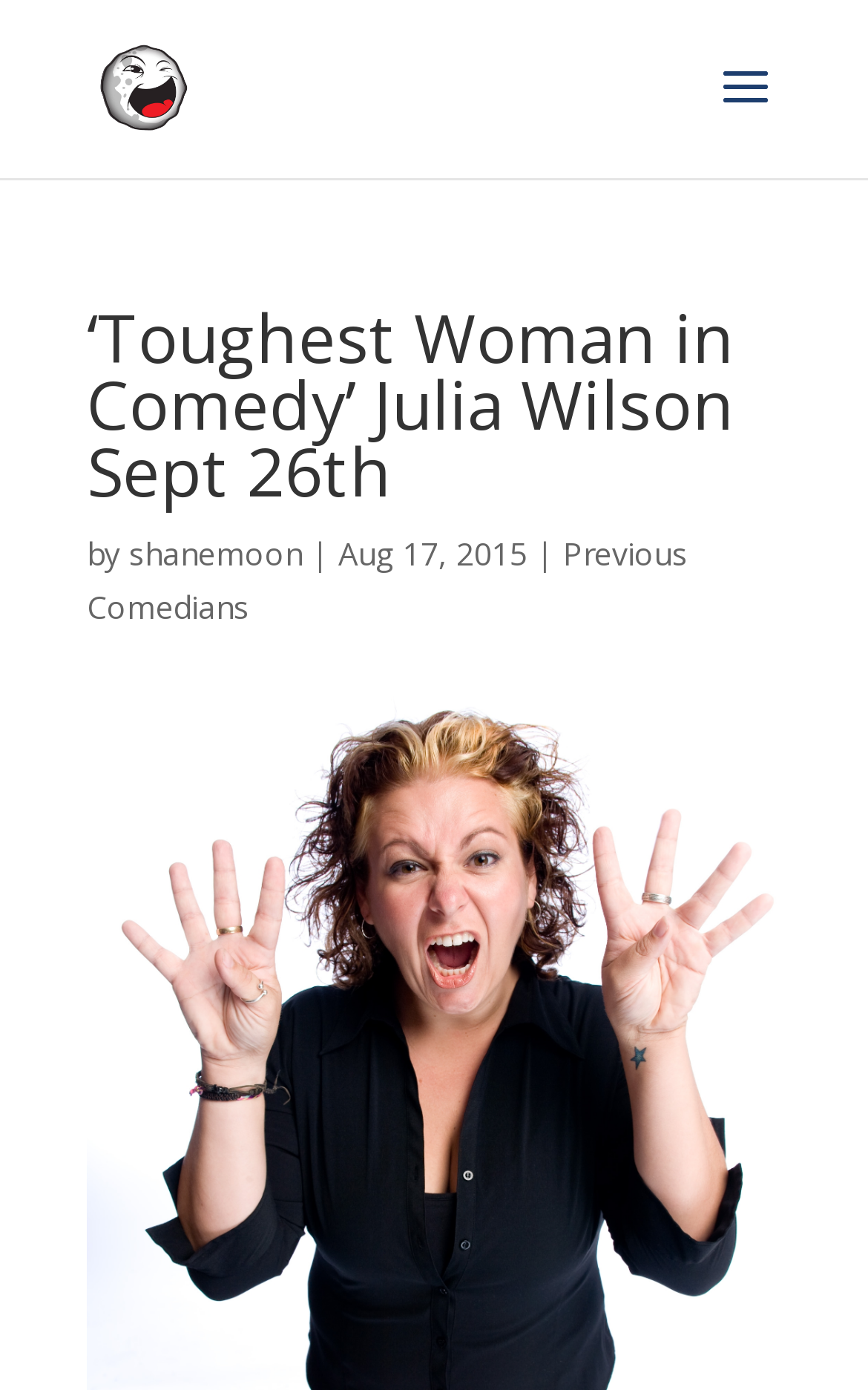Review the image closely and give a comprehensive answer to the question: What is the name of the comedy organization?

The link 'Wollongong Comedy' and the image with the same name suggest that Wollongong Comedy is the name of the comedy organization.